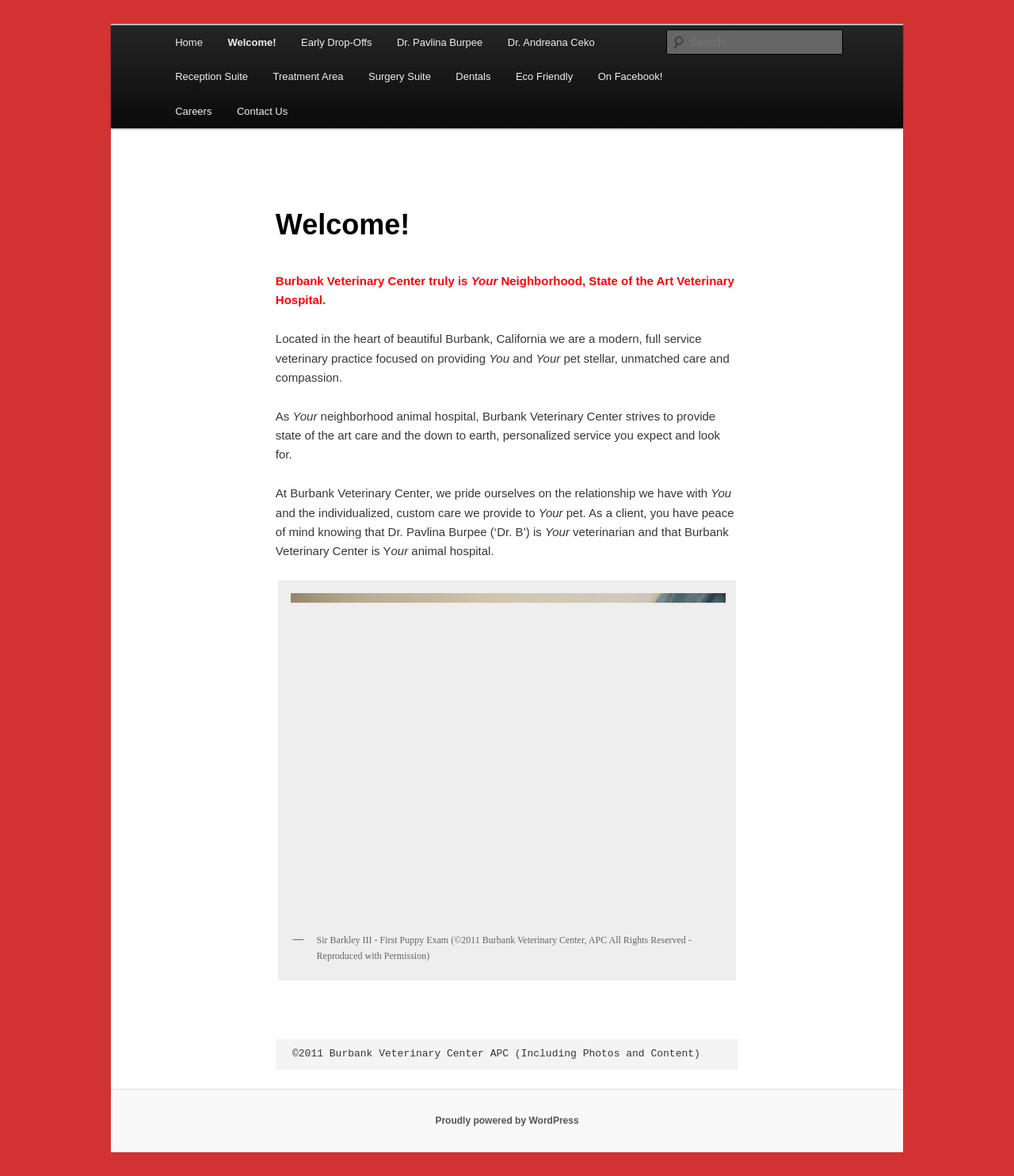Give a succinct answer to this question in a single word or phrase: 
What is the name of the veterinary center?

Burbank Veterinary Center